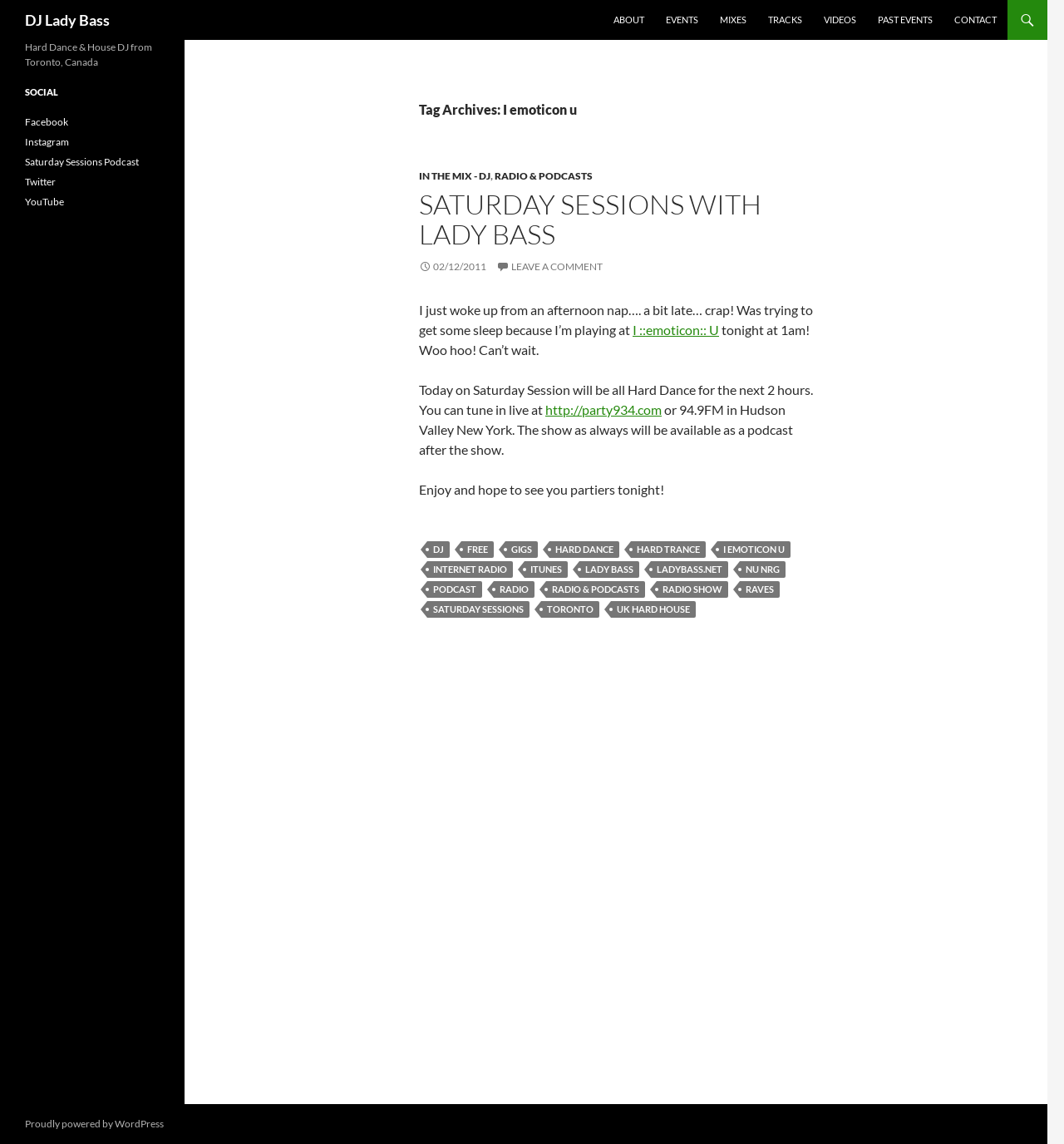Find the bounding box coordinates of the element I should click to carry out the following instruction: "Read the article SATURDAY SESSIONS WITH LADY BASS".

[0.394, 0.166, 0.764, 0.218]